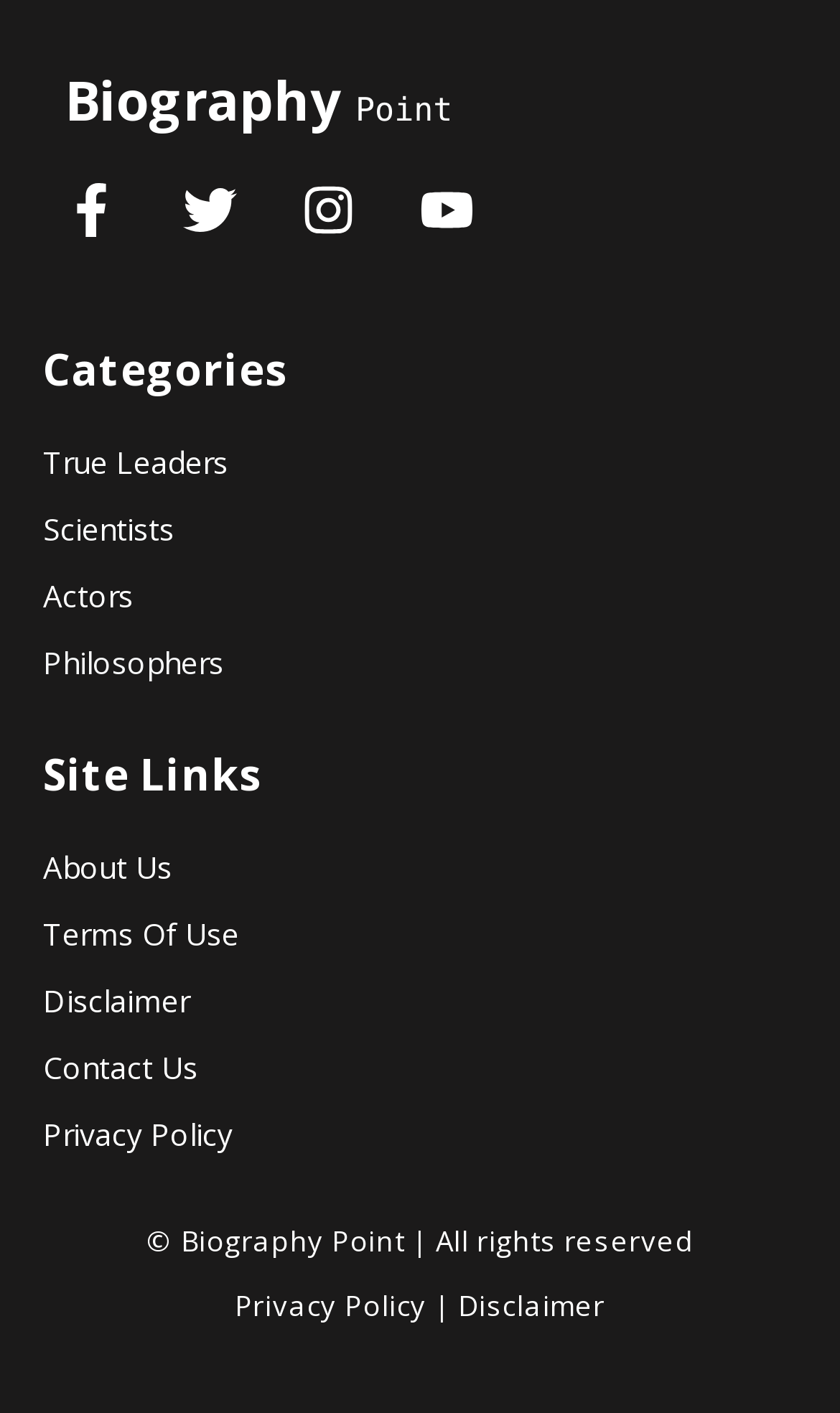Please specify the bounding box coordinates of the area that should be clicked to accomplish the following instruction: "View Disclaimer". The coordinates should consist of four float numbers between 0 and 1, i.e., [left, top, right, bottom].

[0.051, 0.694, 0.226, 0.723]